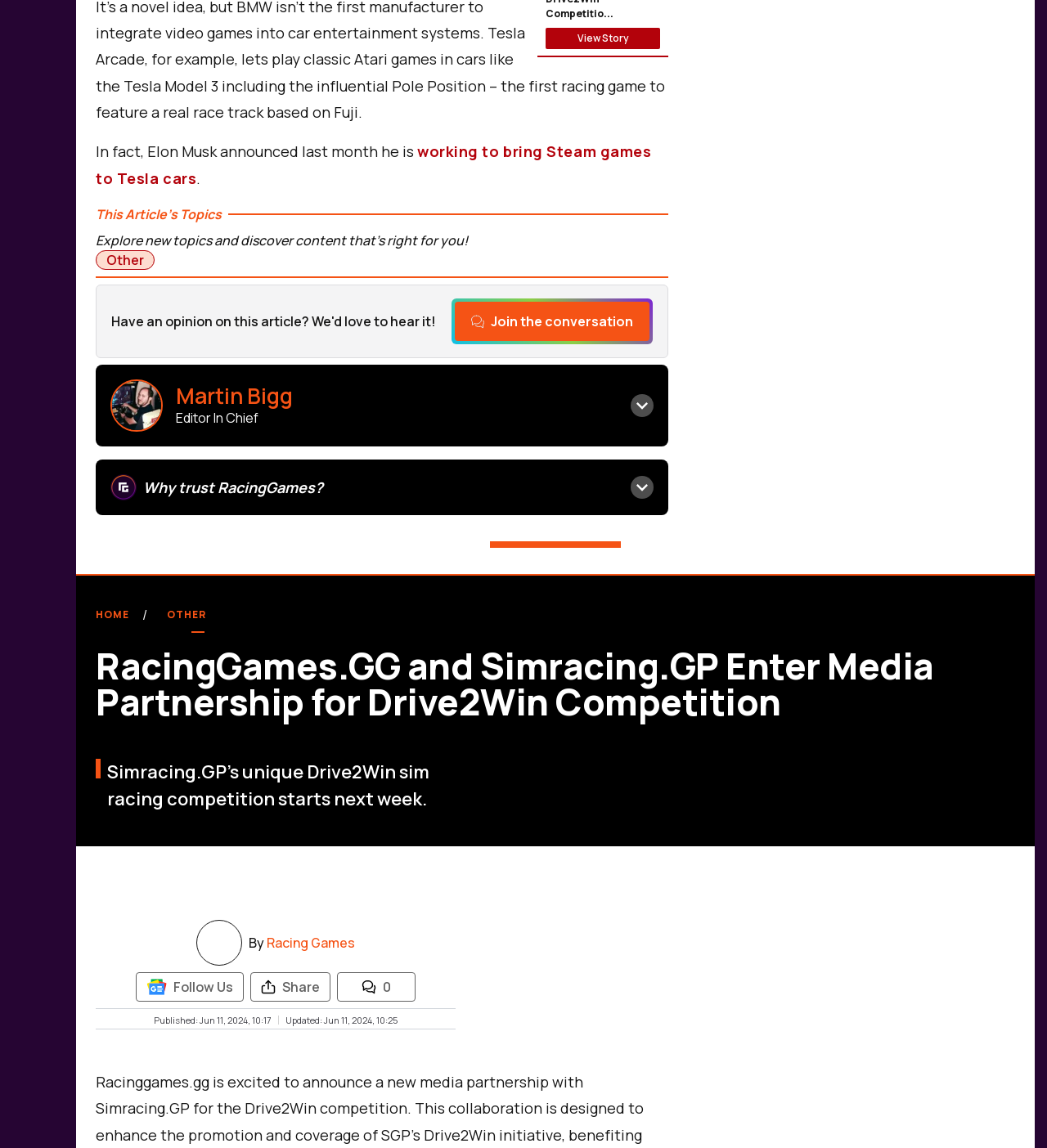Could you determine the bounding box coordinates of the clickable element to complete the instruction: "Read the post about payday loans no checks"? Provide the coordinates as four float numbers between 0 and 1, i.e., [left, top, right, bottom].

None